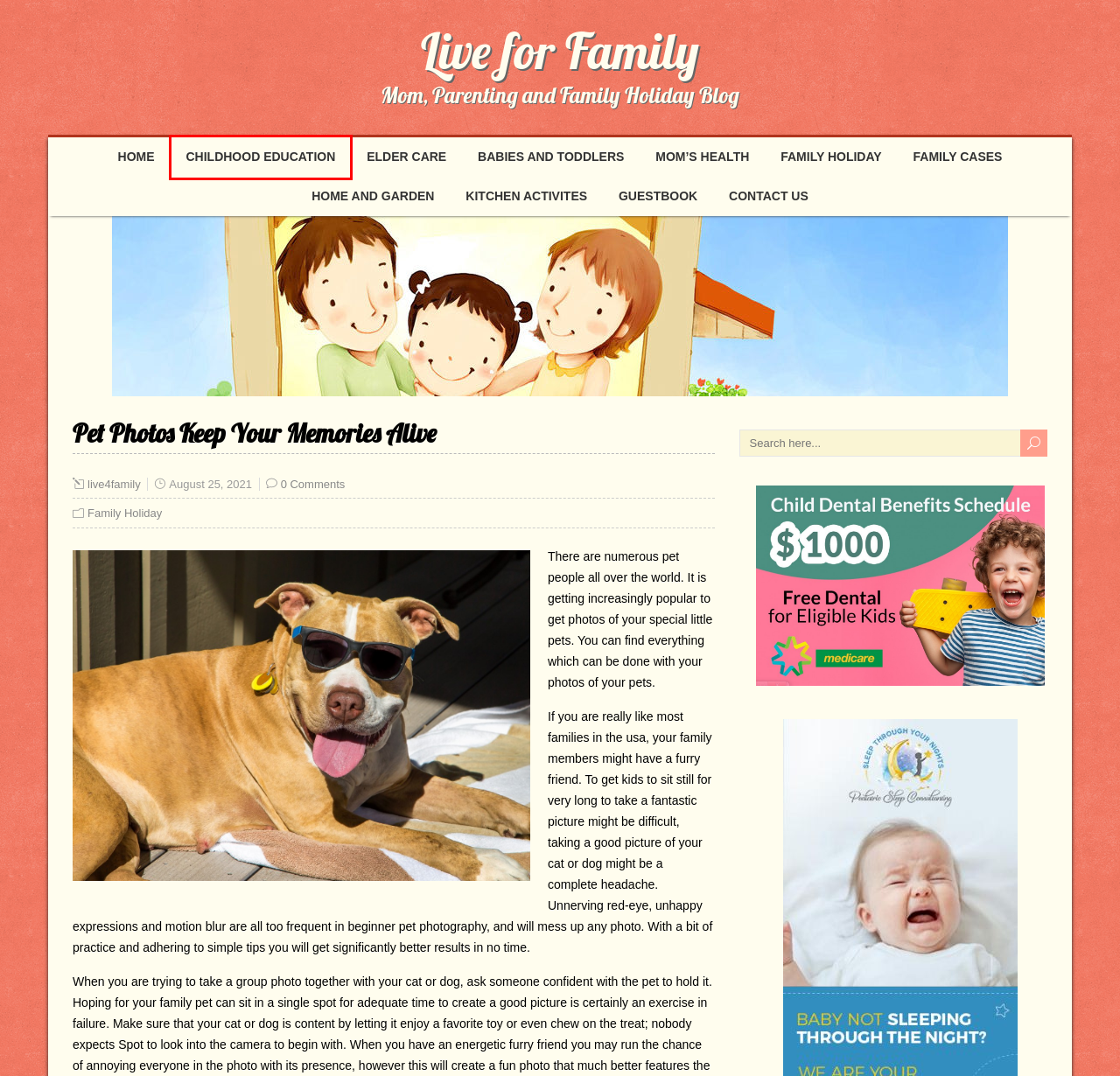You are presented with a screenshot of a webpage with a red bounding box. Select the webpage description that most closely matches the new webpage after clicking the element inside the red bounding box. The options are:
A. A Practical Guide to Newborn Clothing | Live for Family
B. Family Holiday | Live for Family
C. Kitchen Activites | Live for Family
D. Contact Us | Live for Family
E. Guestbook | Live for Family
F. Elder Care | Live for Family
G. live4family | Live for Family
H. Childhood Education | Live for Family

H